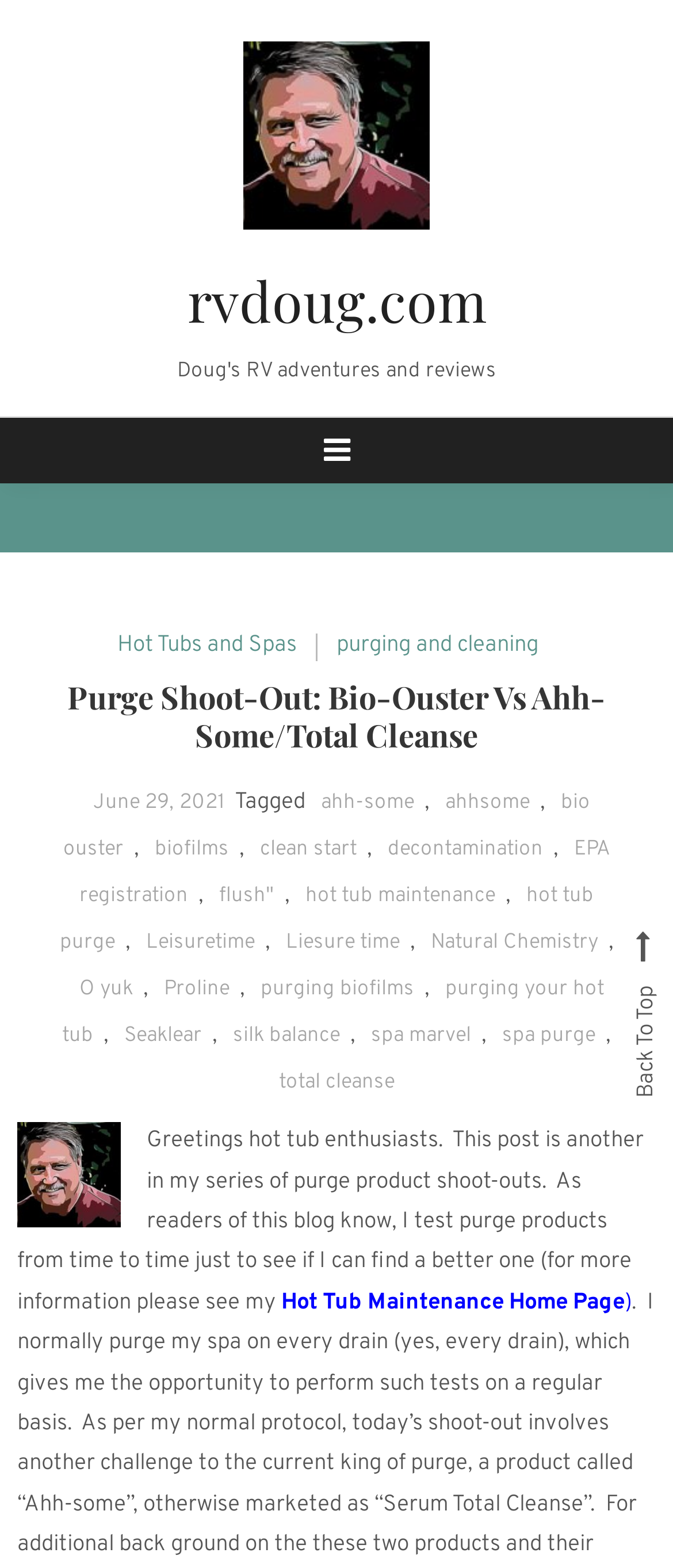Create a detailed summary of the webpage's content and design.

This webpage is about a blog post comparing purge products for hot tubs. At the top, there is a logo and a link to the website "rvdoug.com" on the left side, and a button with three horizontal lines on the right side, which expands to a menu. Below the logo, there is a header section with links to various categories, including "Hot Tubs and Spas" and "Purging and Cleaning". The title of the blog post, "Purge Shoot-Out: Bio-Ouster Vs Ahh-Some/Total Cleanse", is prominently displayed in the center.

Under the title, there are links to the date of the post, "June 29, 2021", and tags related to the content, such as "ahh-some", "bio ouster", and "hot tub maintenance". The main content of the blog post starts with a greeting to hot tub enthusiasts, followed by an introduction to the purpose of the post, which is to compare purge products.

The webpage has a total of 34 links, many of which are related to hot tub maintenance and cleaning products. There are also several static text elements, including a "Back To Top" button at the bottom right corner of the page. Overall, the webpage is focused on providing information and resources related to hot tub maintenance and cleaning.